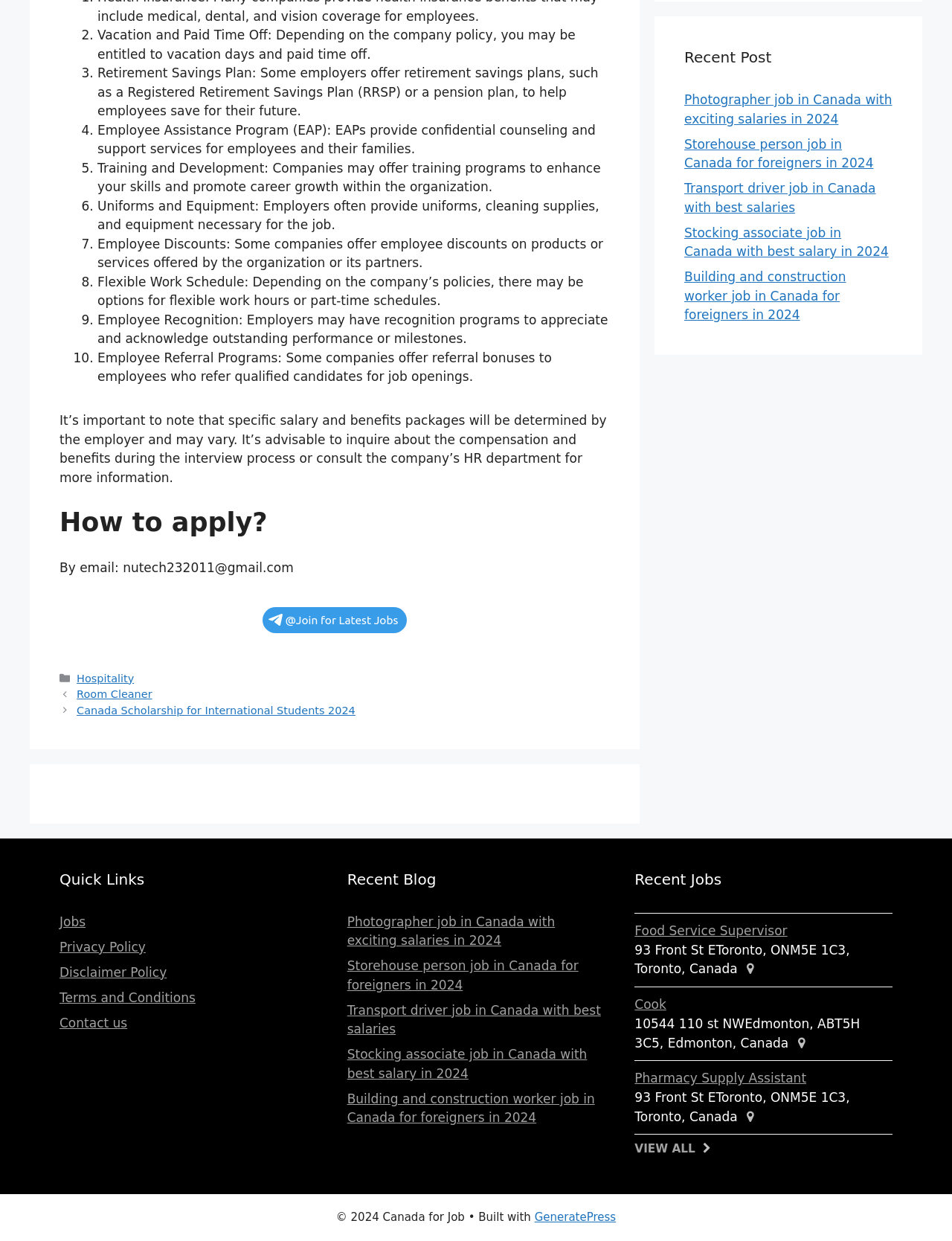What type of jobs are listed under Recent Jobs?
Please provide a single word or phrase as your answer based on the image.

Food Service Supervisor, Cook, Pharmacy Supply Assistant